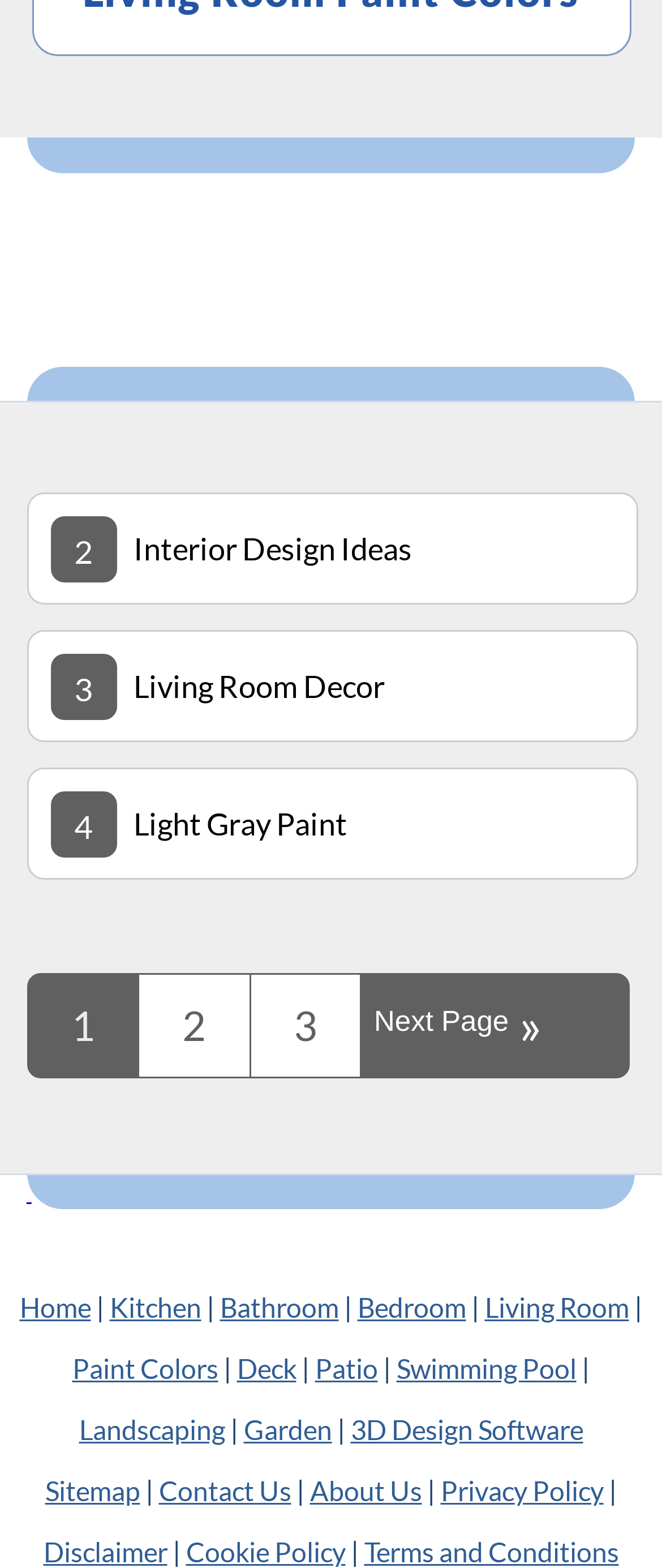Please identify the bounding box coordinates of the clickable area that will fulfill the following instruction: "Explore Paint Colors". The coordinates should be in the format of four float numbers between 0 and 1, i.e., [left, top, right, bottom].

[0.109, 0.862, 0.329, 0.882]